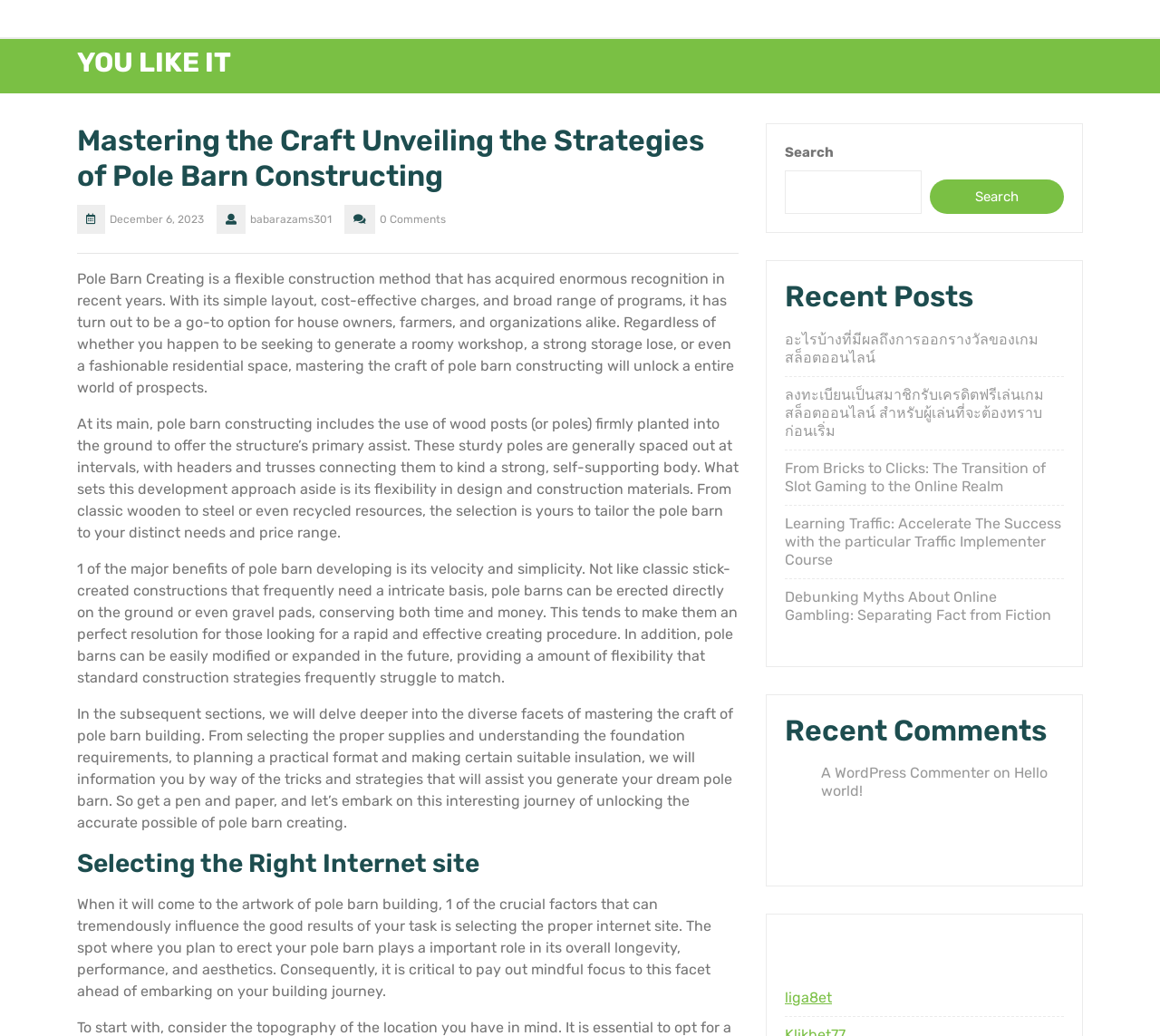Please specify the bounding box coordinates of the region to click in order to perform the following instruction: "Visit the 'liga8et' link".

[0.677, 0.955, 0.717, 0.971]